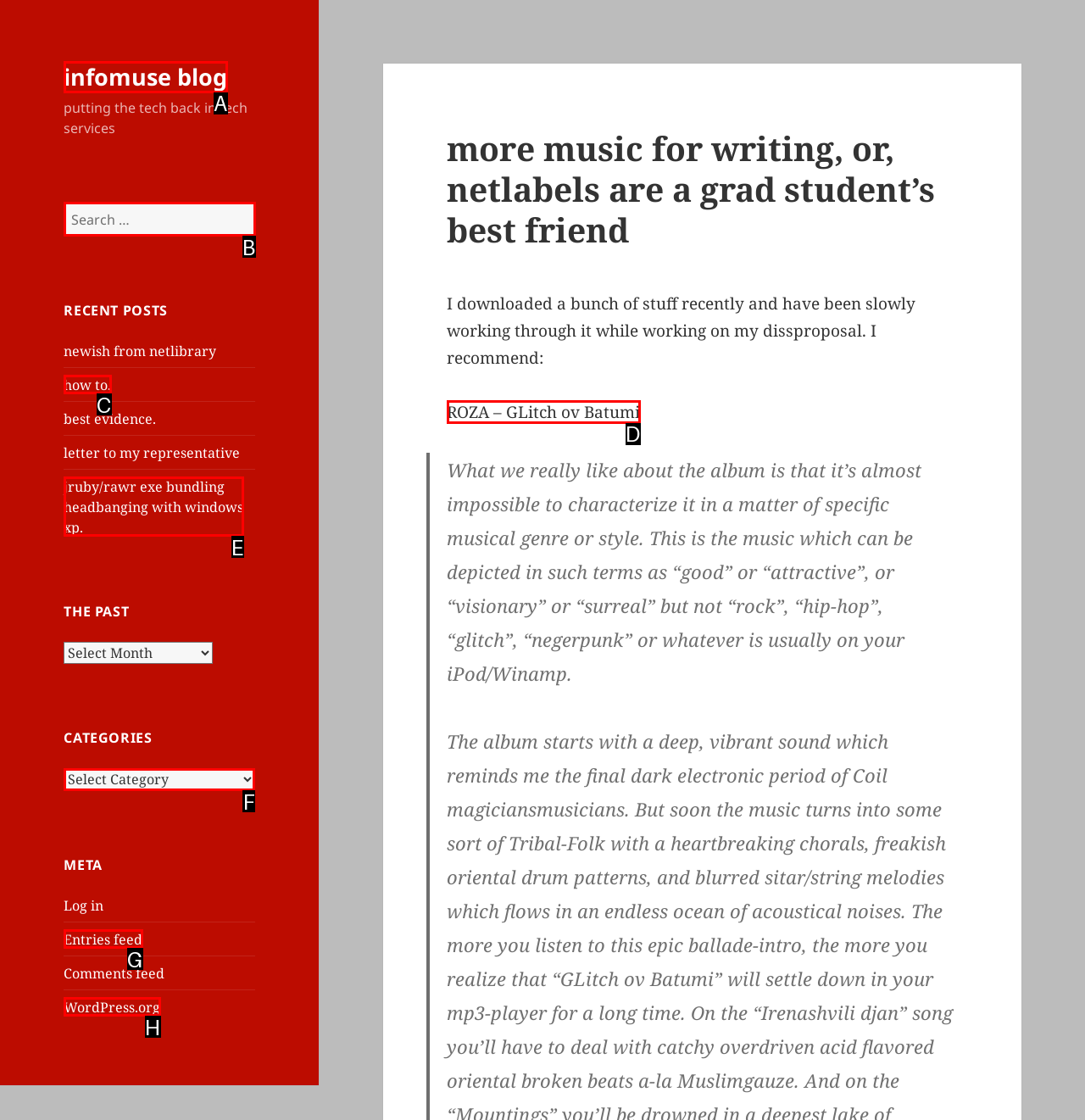Determine the HTML element to be clicked to complete the task: View categories. Answer by giving the letter of the selected option.

F